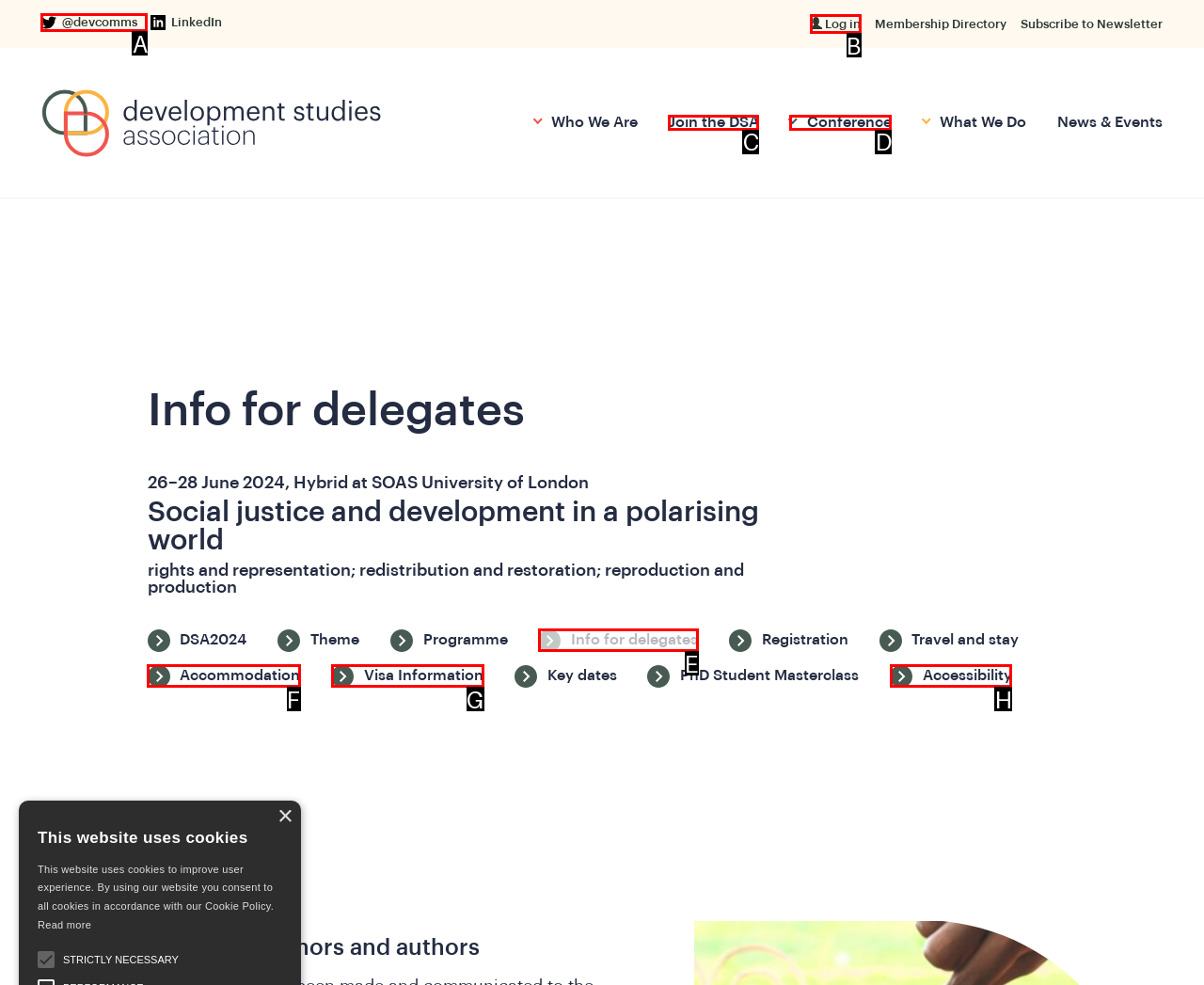Which UI element should you click on to achieve the following task: Click on the 'HOME' link? Provide the letter of the correct option.

None